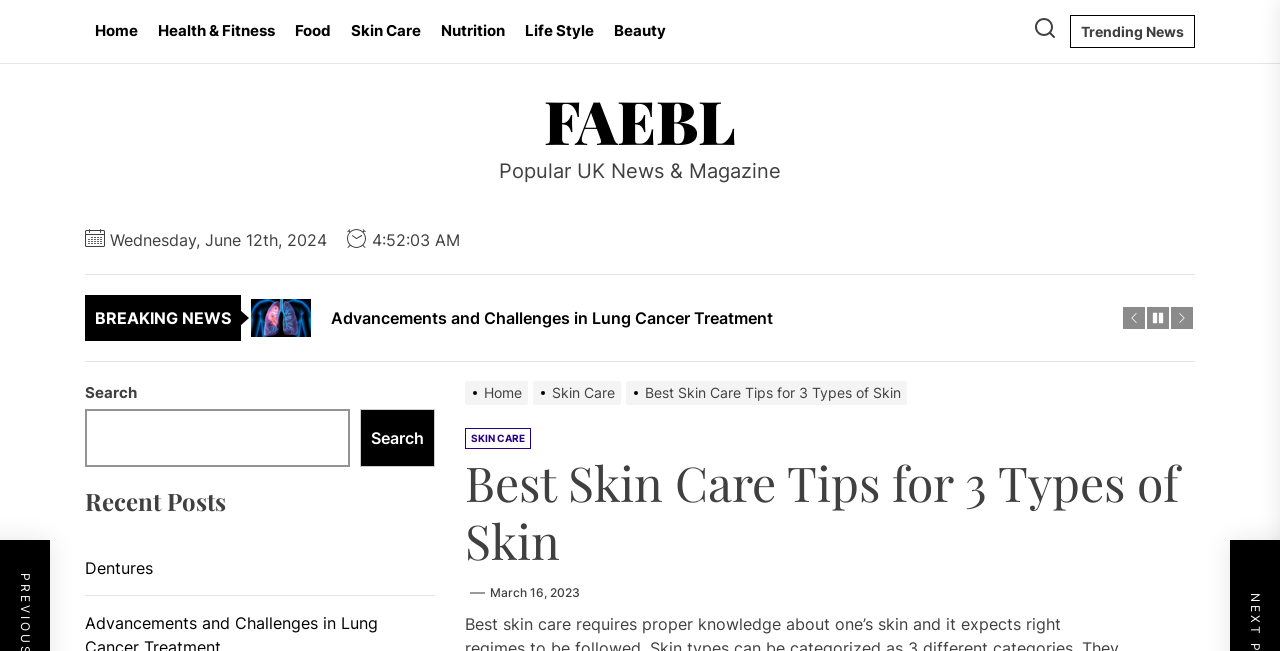Find the bounding box coordinates for the area that must be clicked to perform this action: "Read the Best Skin Care Tips for 3 Types of Skin article".

[0.363, 0.698, 0.933, 0.875]